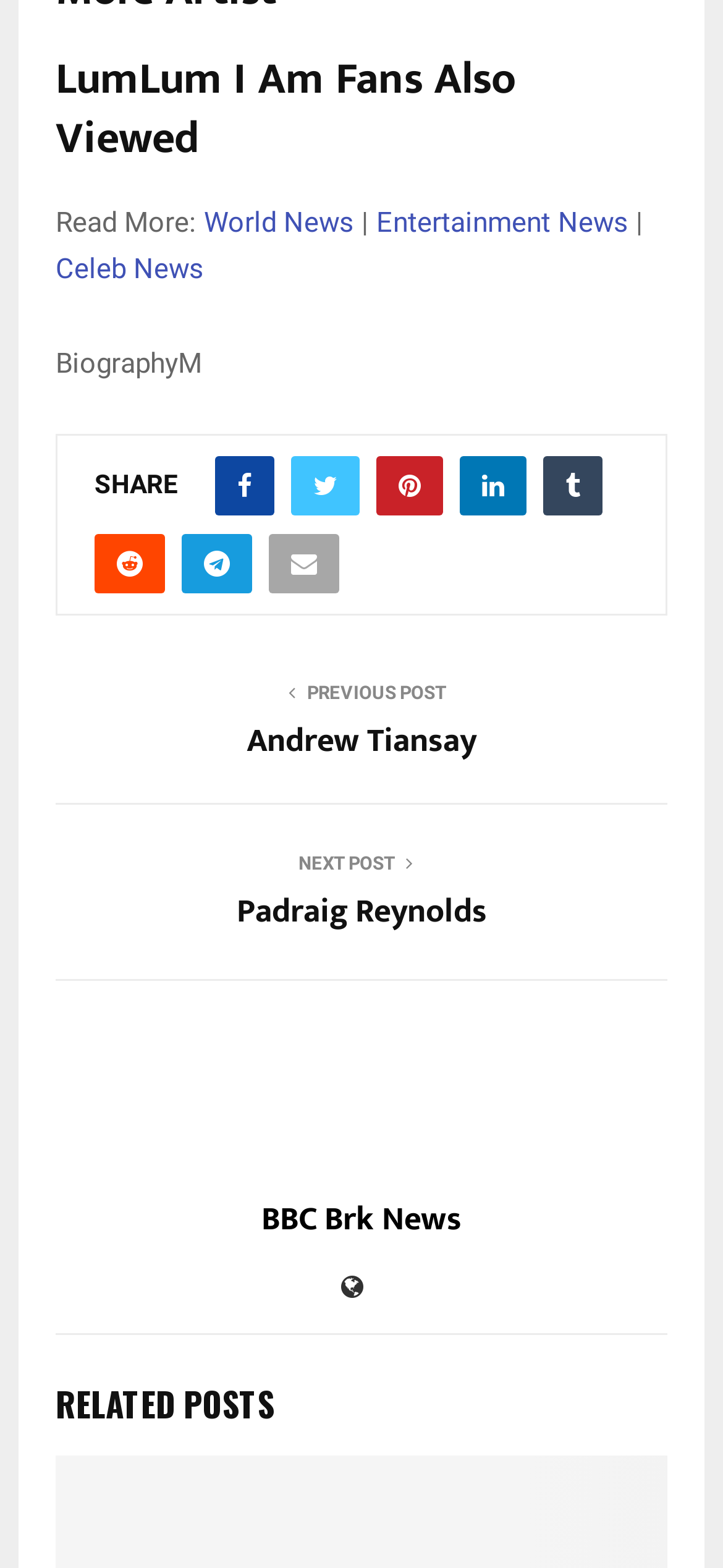Identify the coordinates of the bounding box for the element described below: "BBC Brk News". Return the coordinates as four float numbers between 0 and 1: [left, top, right, bottom].

[0.362, 0.765, 0.638, 0.792]